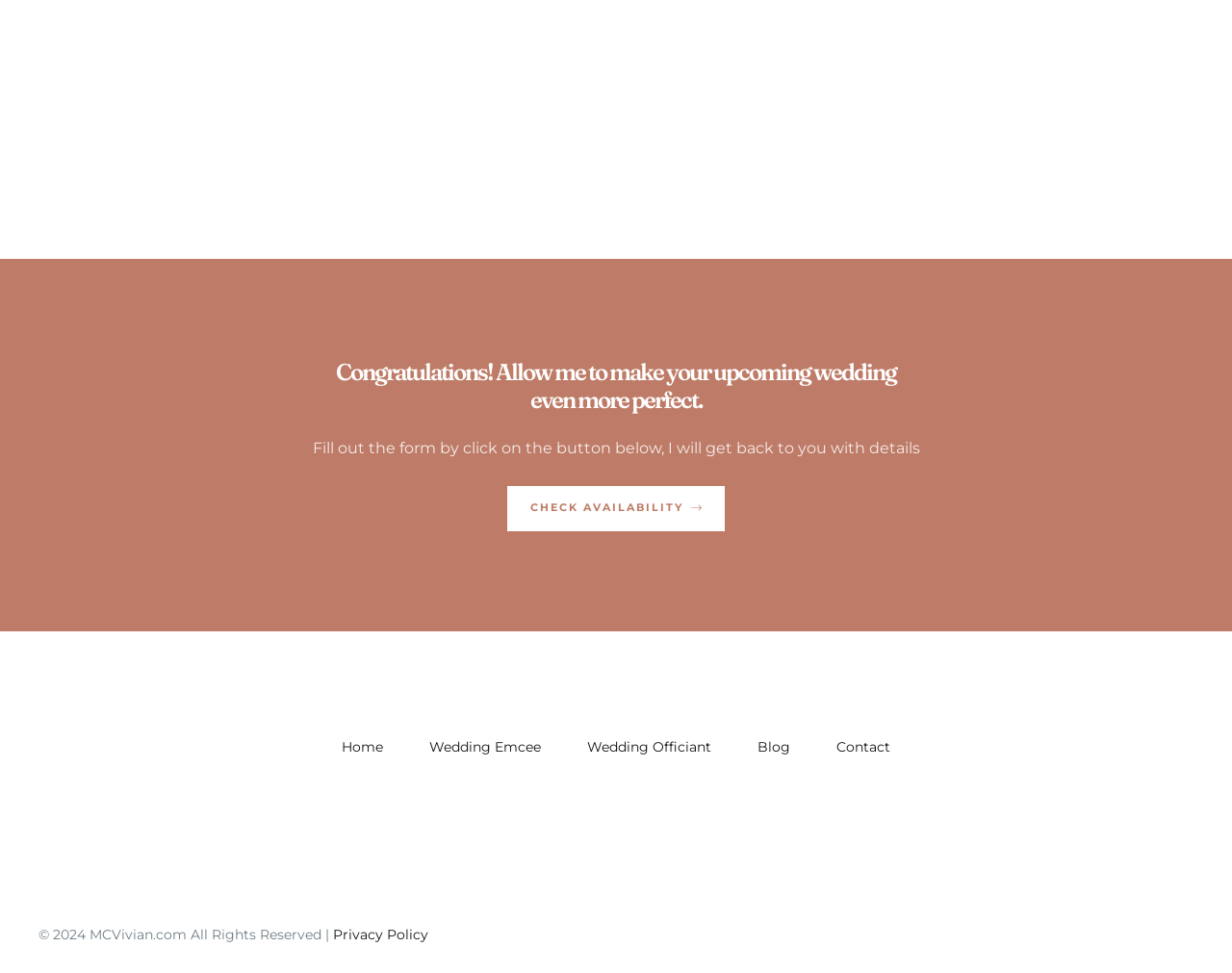Find the bounding box of the element with the following description: "Contact". The coordinates must be four float numbers between 0 and 1, formatted as [left, top, right, bottom].

[0.66, 0.754, 0.741, 0.78]